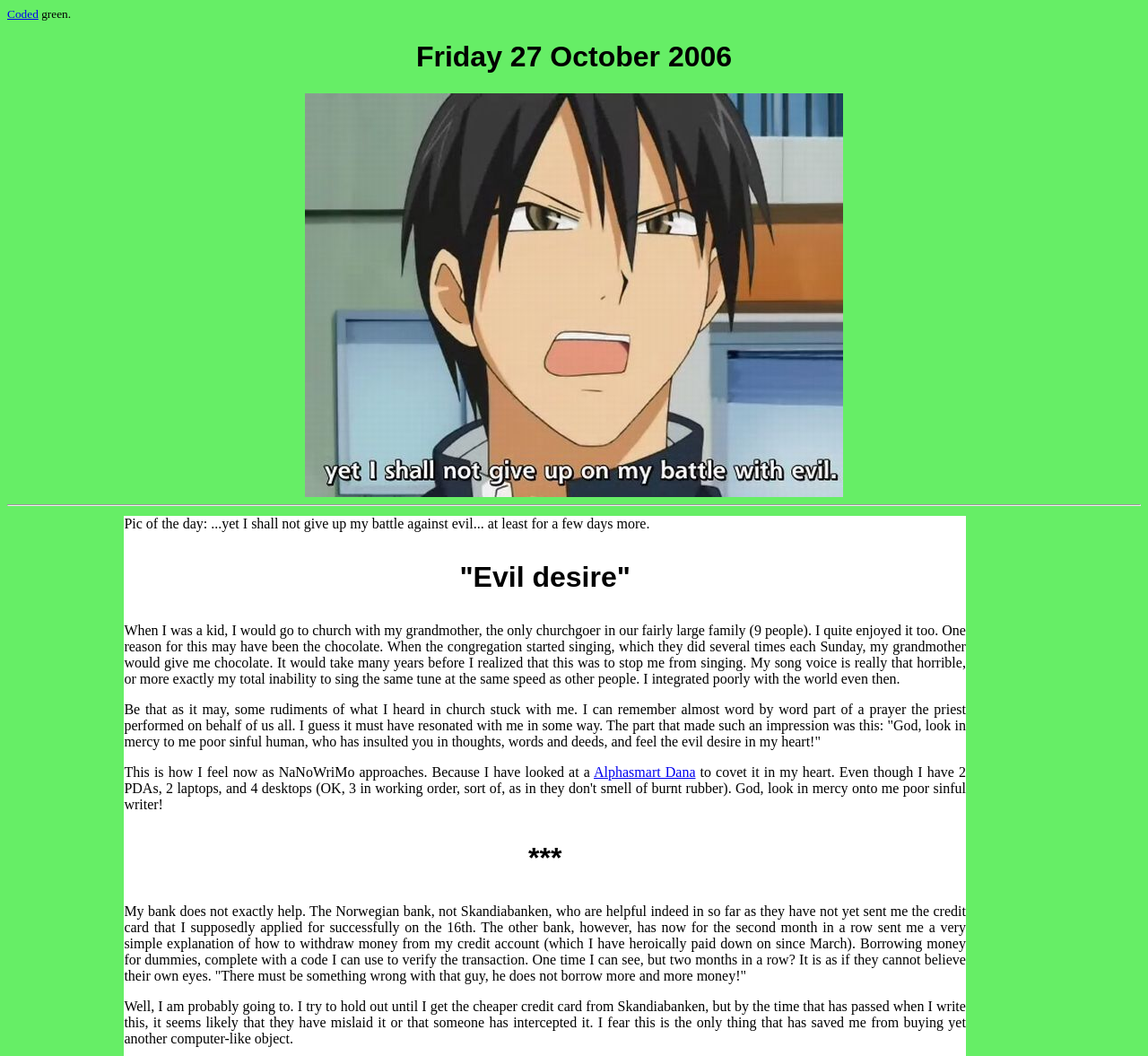What is the anime shown in the screenshot?
Please elaborate on the answer to the question with detailed information.

I found the image element with the description 'Screenshot anime Sumomo mo Momo mo' which indicates the anime shown in the screenshot.